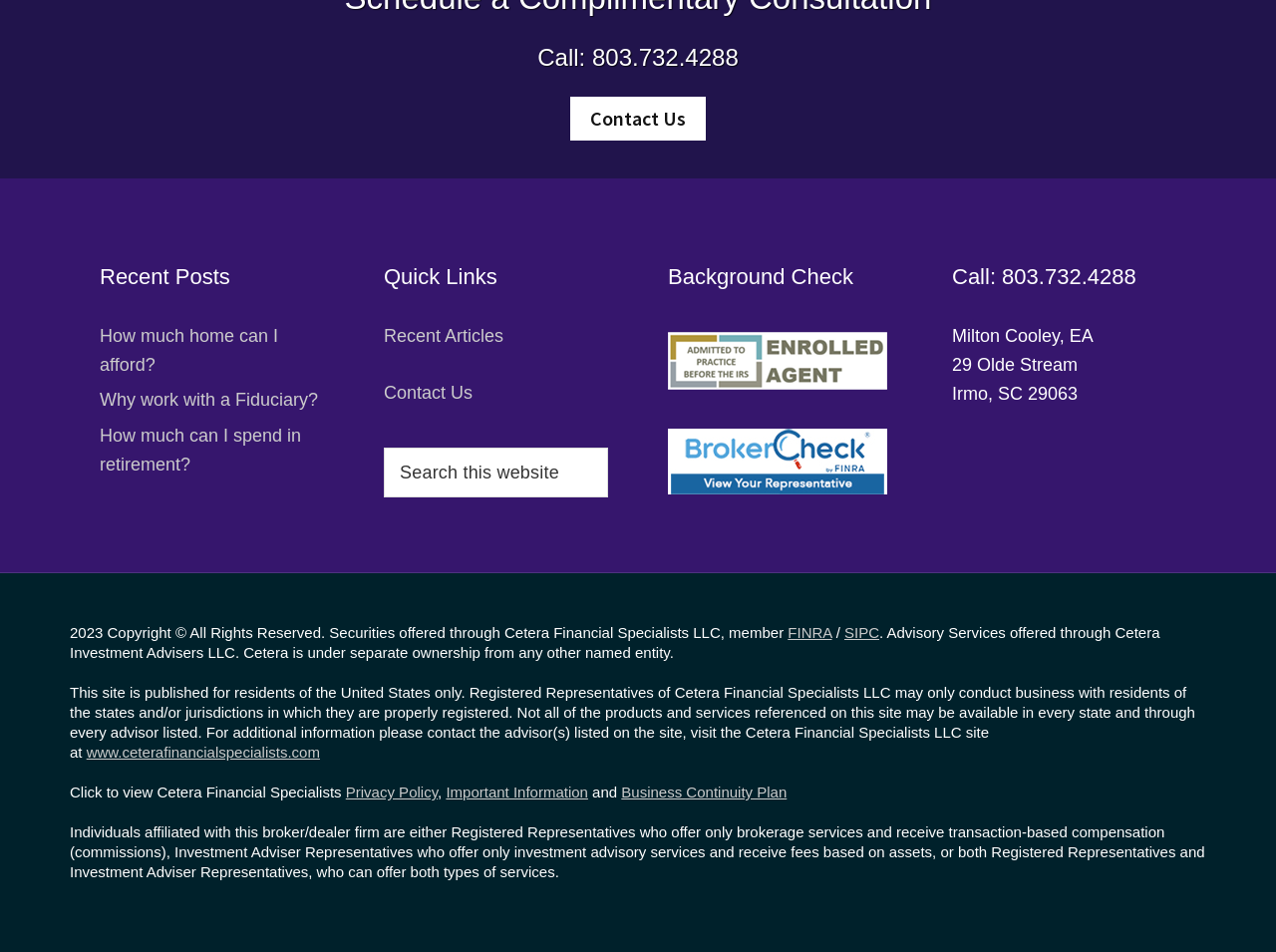Locate the bounding box coordinates of the element that needs to be clicked to carry out the instruction: "Click on the 'Home' link". The coordinates should be given as four float numbers ranging from 0 to 1, i.e., [left, top, right, bottom].

None